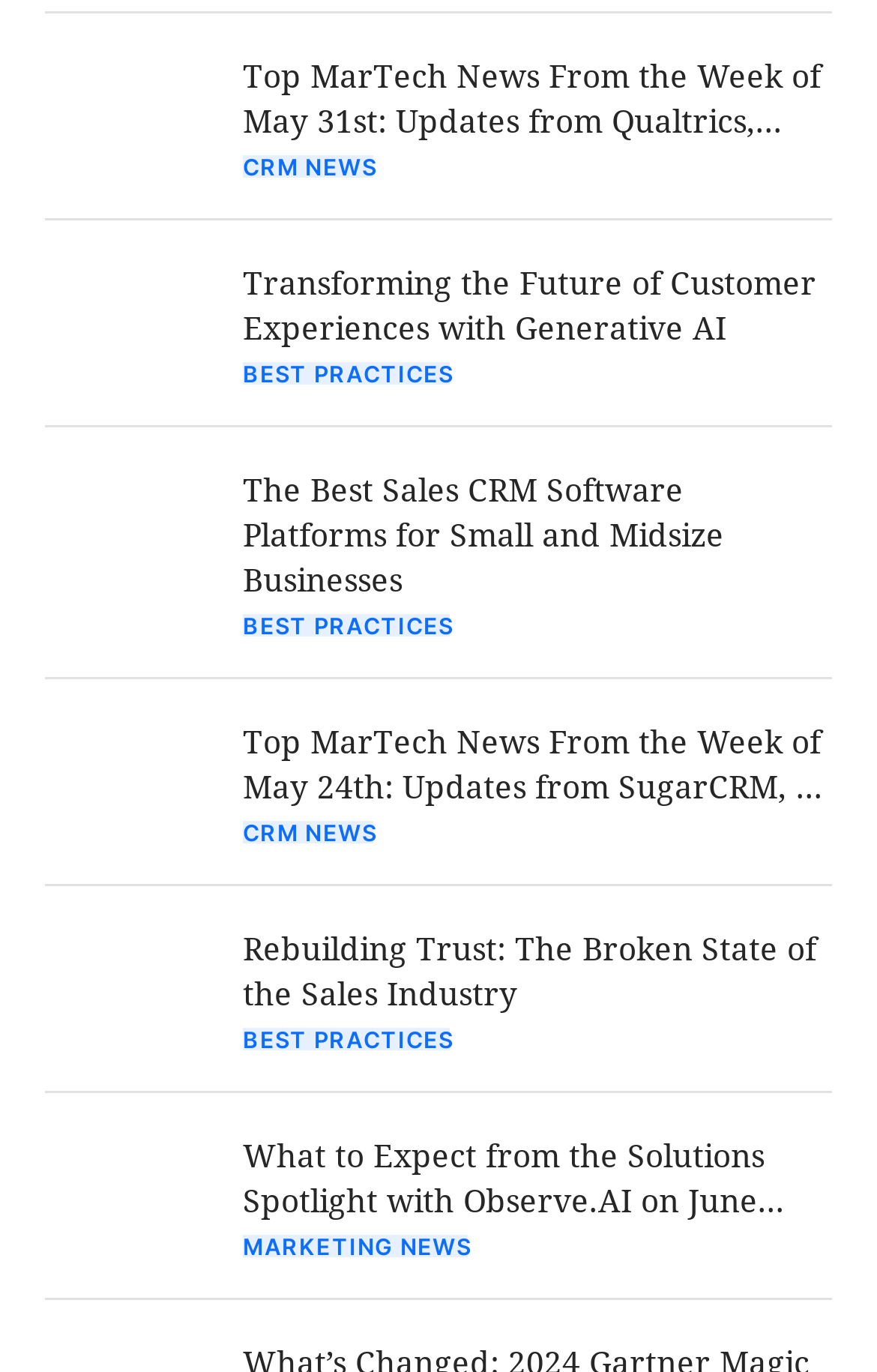Please specify the bounding box coordinates of the region to click in order to perform the following instruction: "Read MarTech News from May 31st".

[0.051, 0.044, 0.244, 0.126]